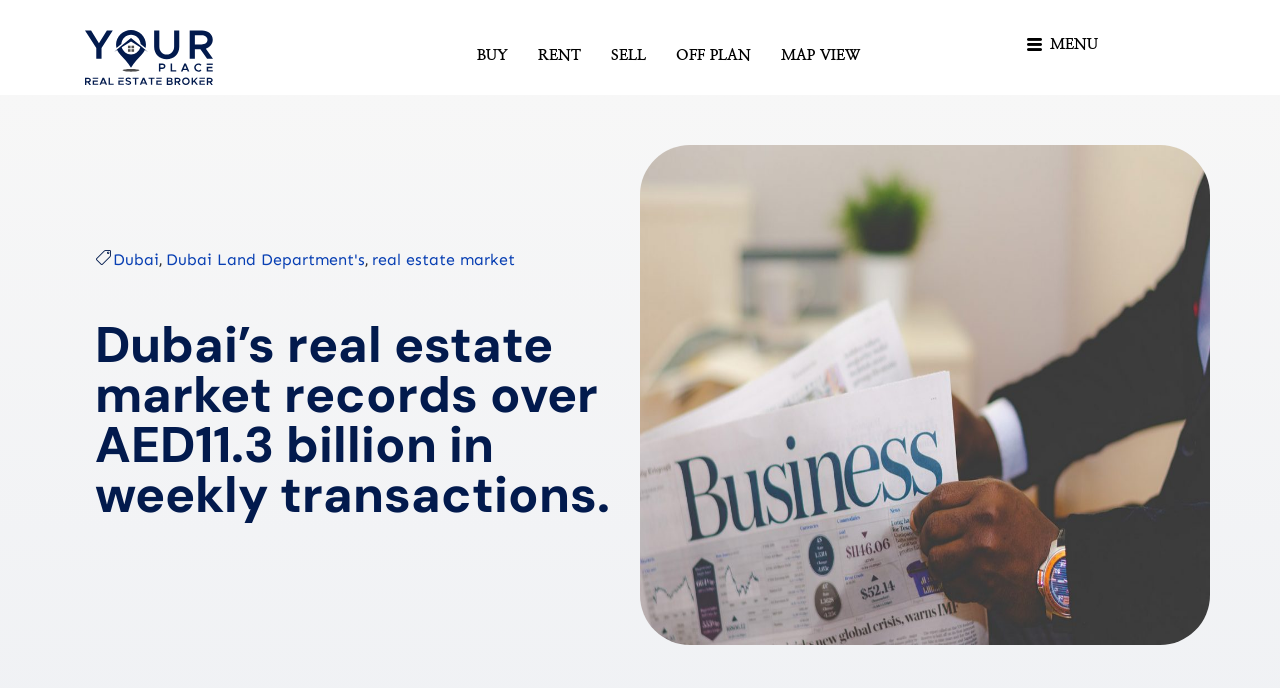What are the main options for property transactions?
Answer the question with a detailed and thorough explanation.

I looked at the top navigation bar and found a series of links with these options. They seem to be the main categories for property transactions on this website.